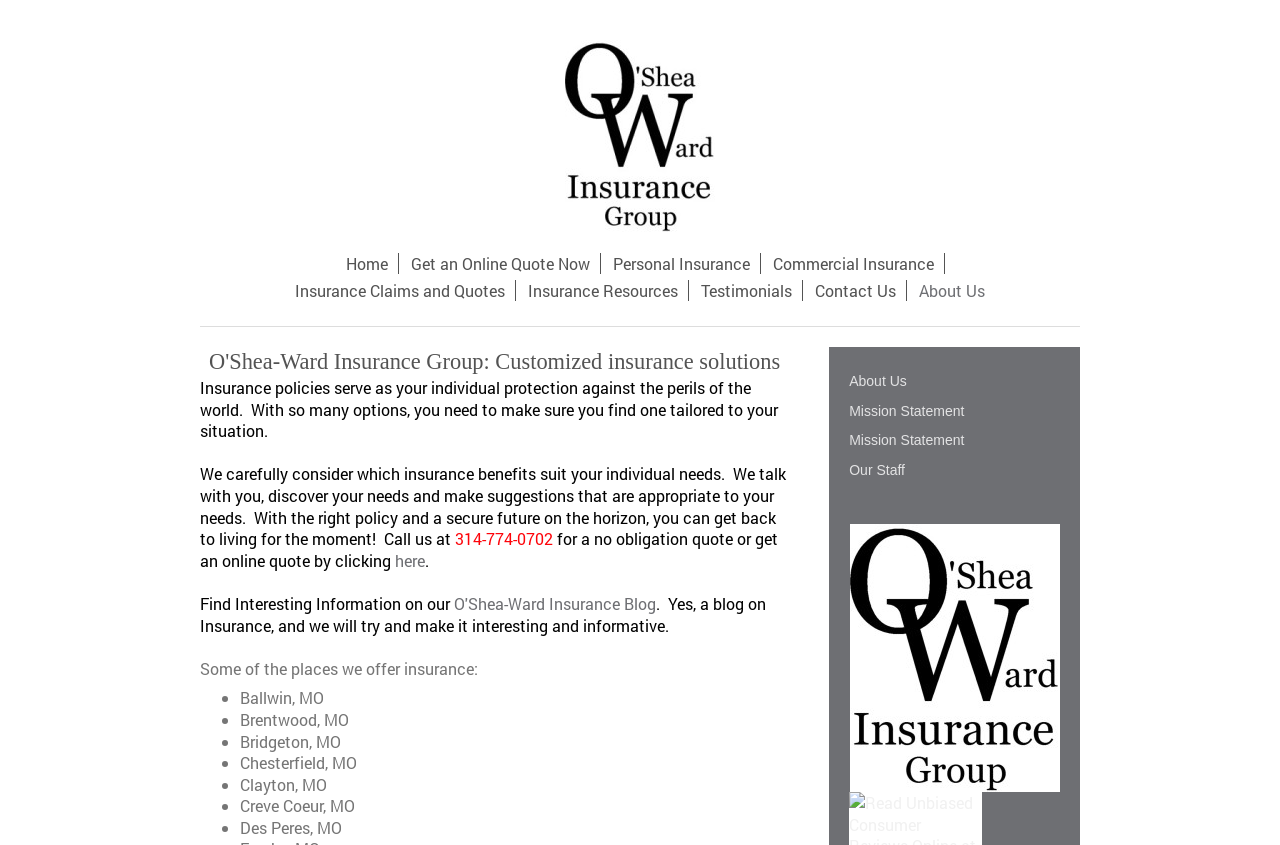Please locate and generate the primary heading on this webpage.

O'Shea-Ward Insurance Group: Customized insurance solutions